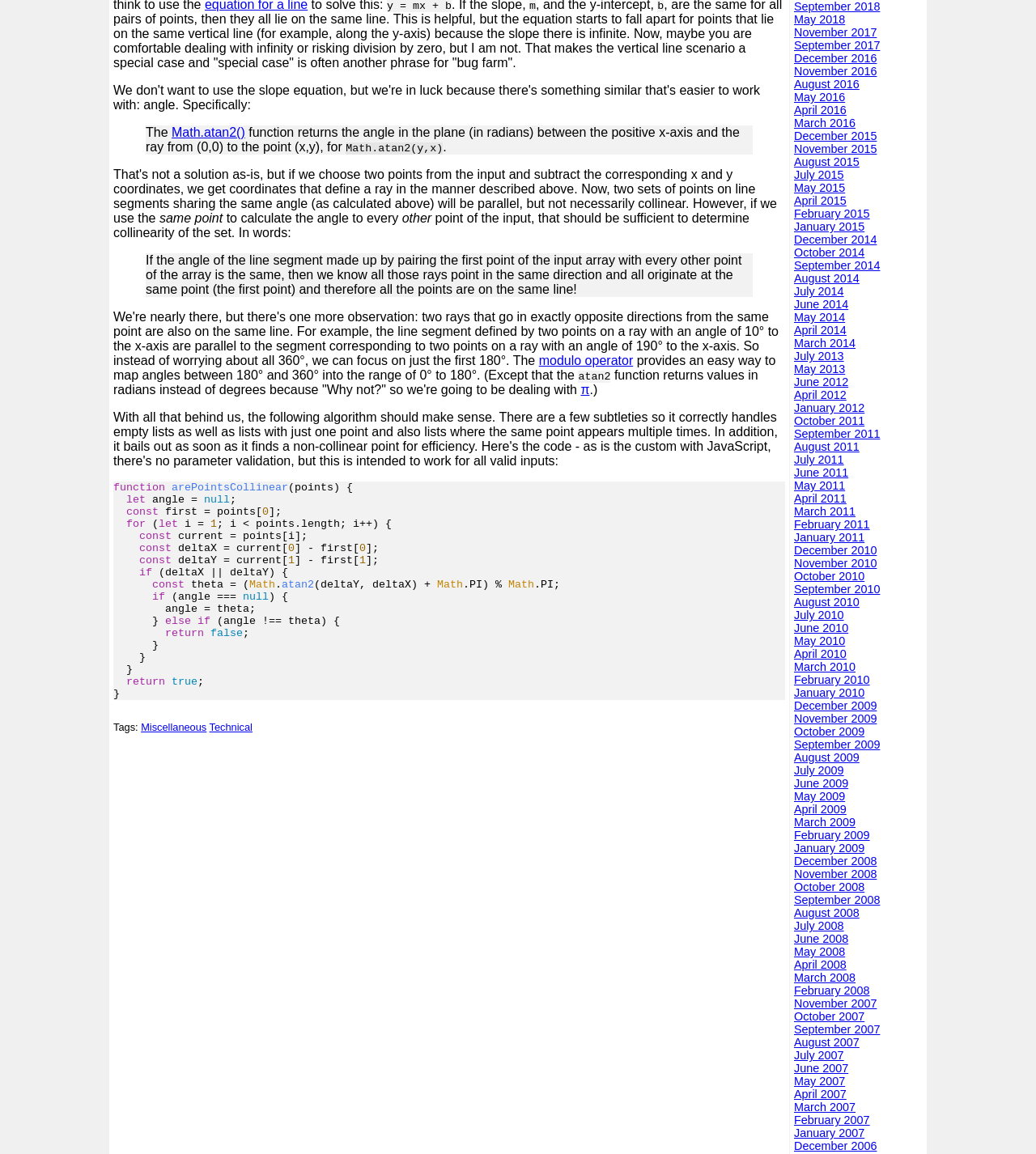Pinpoint the bounding box coordinates of the element to be clicked to execute the instruction: "Leave a comment".

None